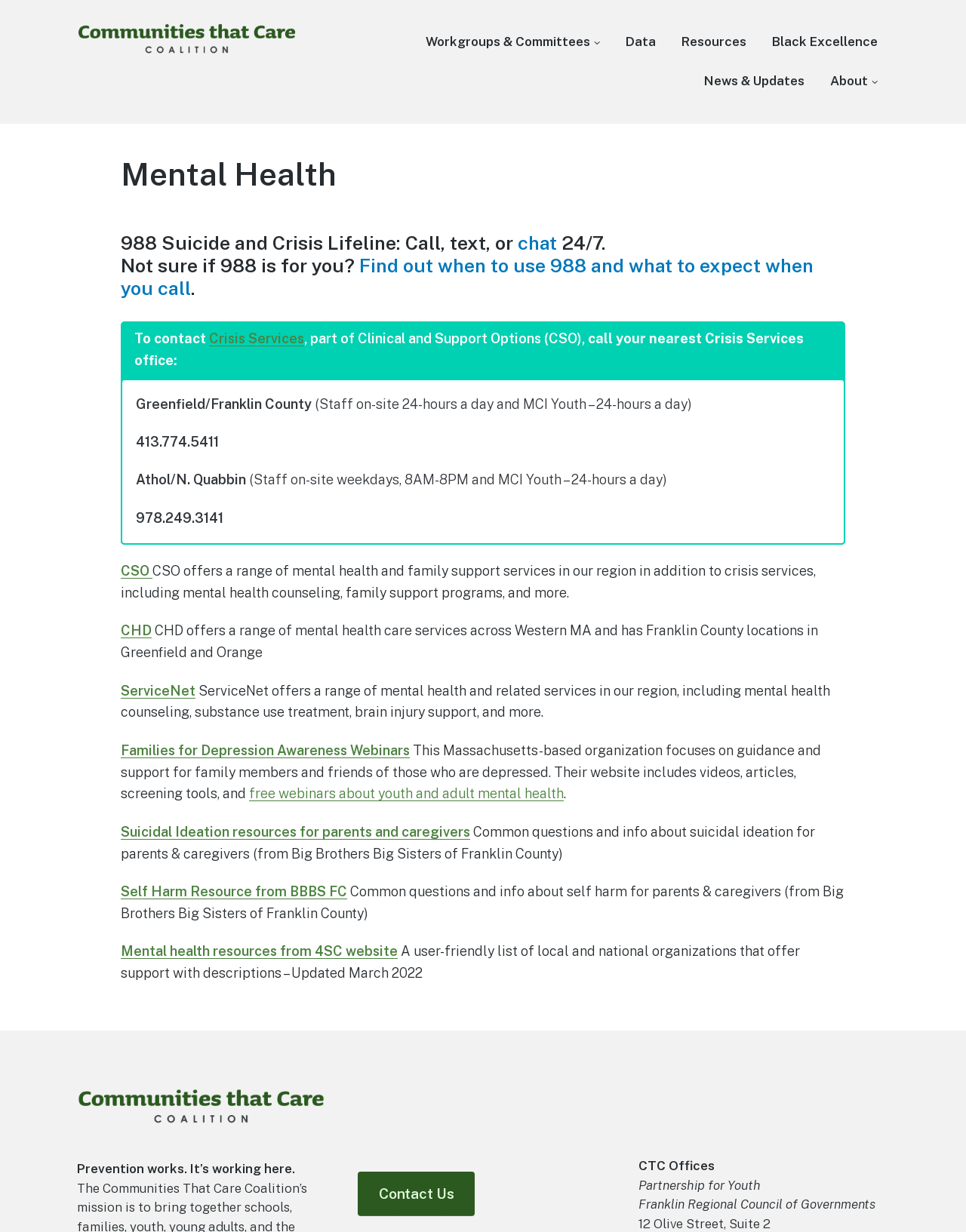Find the bounding box coordinates for the element that must be clicked to complete the instruction: "Join the cosmic journey with Moonganic". The coordinates should be four float numbers between 0 and 1, indicated as [left, top, right, bottom].

None